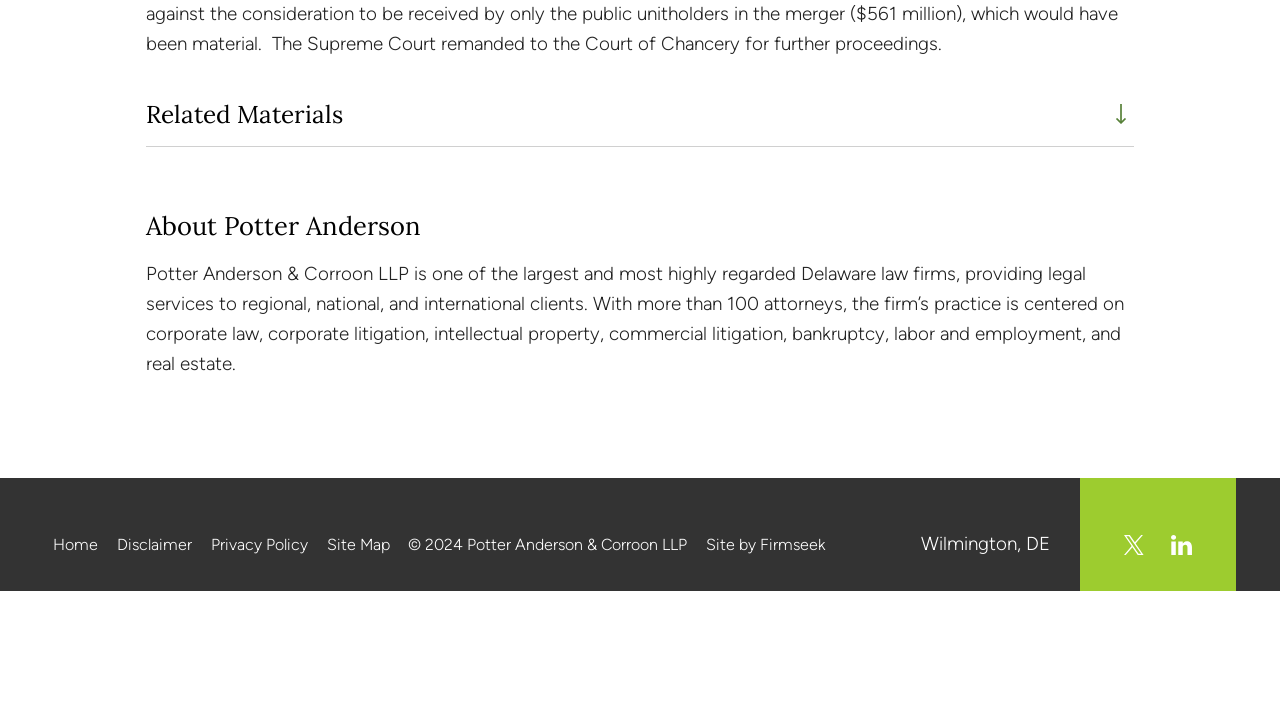Determine the bounding box coordinates of the region that needs to be clicked to achieve the task: "Click on 'Related Materials'".

[0.114, 0.137, 0.268, 0.18]